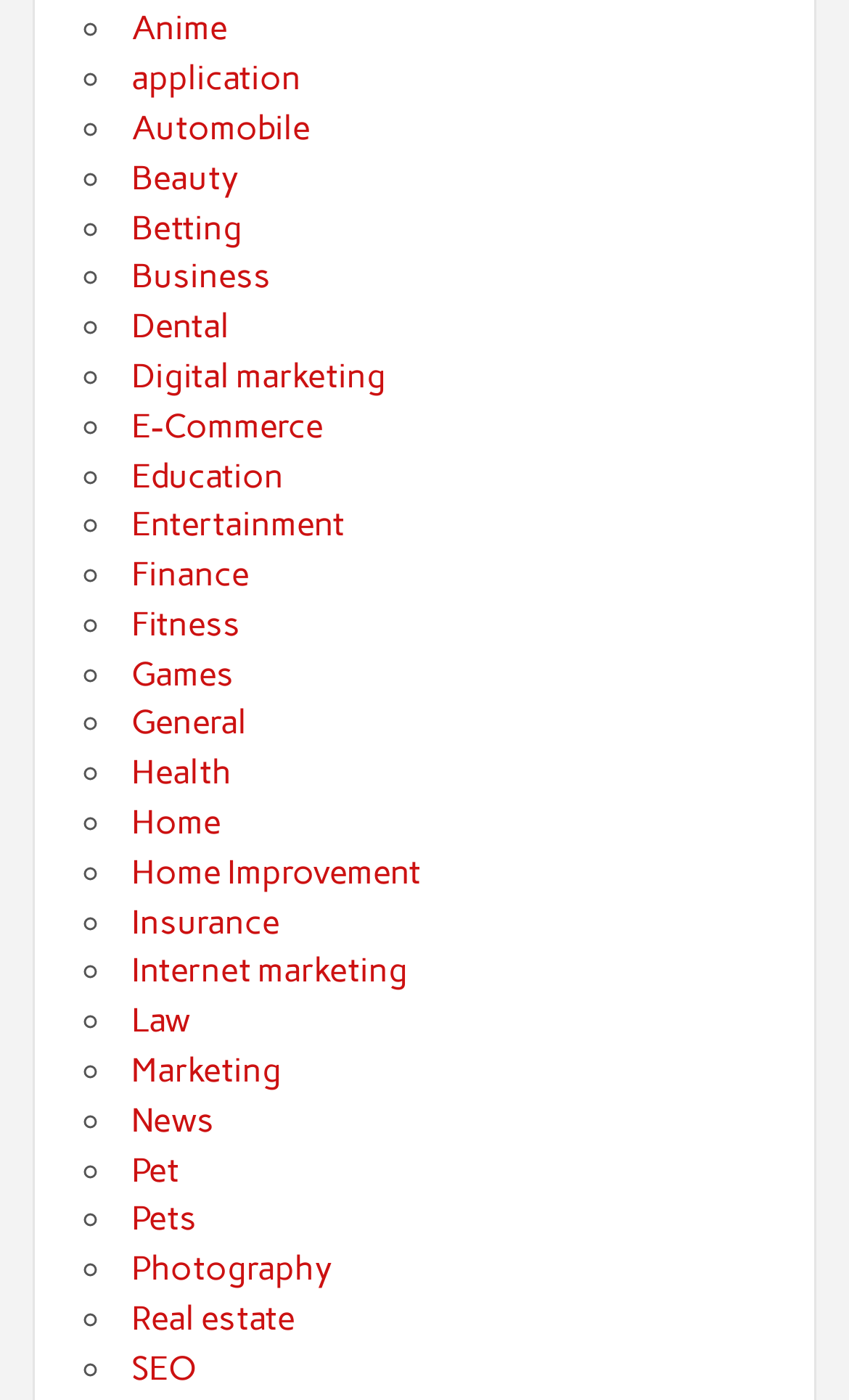How many categories are listed?
Give a one-word or short phrase answer based on the image.

25